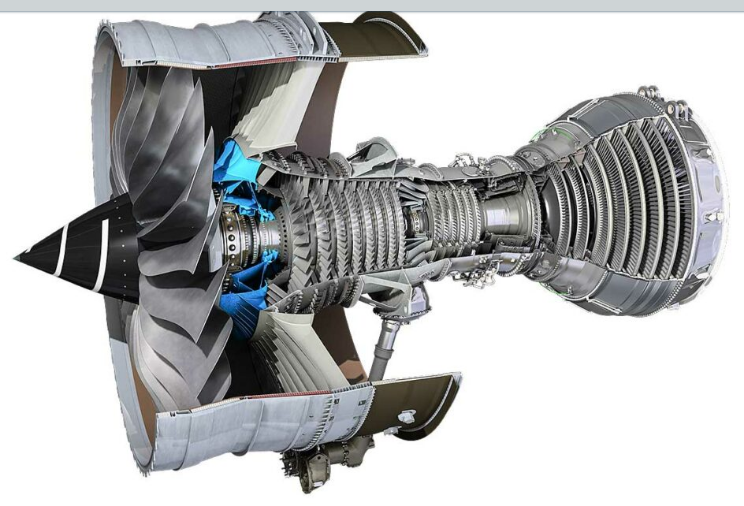Create an exhaustive description of the image.

The image presents a detailed cross-section of a Rolls-Royce Trent XWB gas turbine engine, renowned for its advanced engineering and efficiency in modern aviation. This intricate depiction highlights the various components of the engine, including the fan blades, turbine stages, and blue highlights signifying critical mechanical elements. The Trent XWB is specifically designed for the Airbus A350 XWB aircraft family, illustrating the synergy between innovation in aerospace technology and high-performance engineering. This visual representation encapsulates the cutting-edge design and functionality that underpin the engine's capabilities, emphasizing its significance in contemporary aviation advancements.